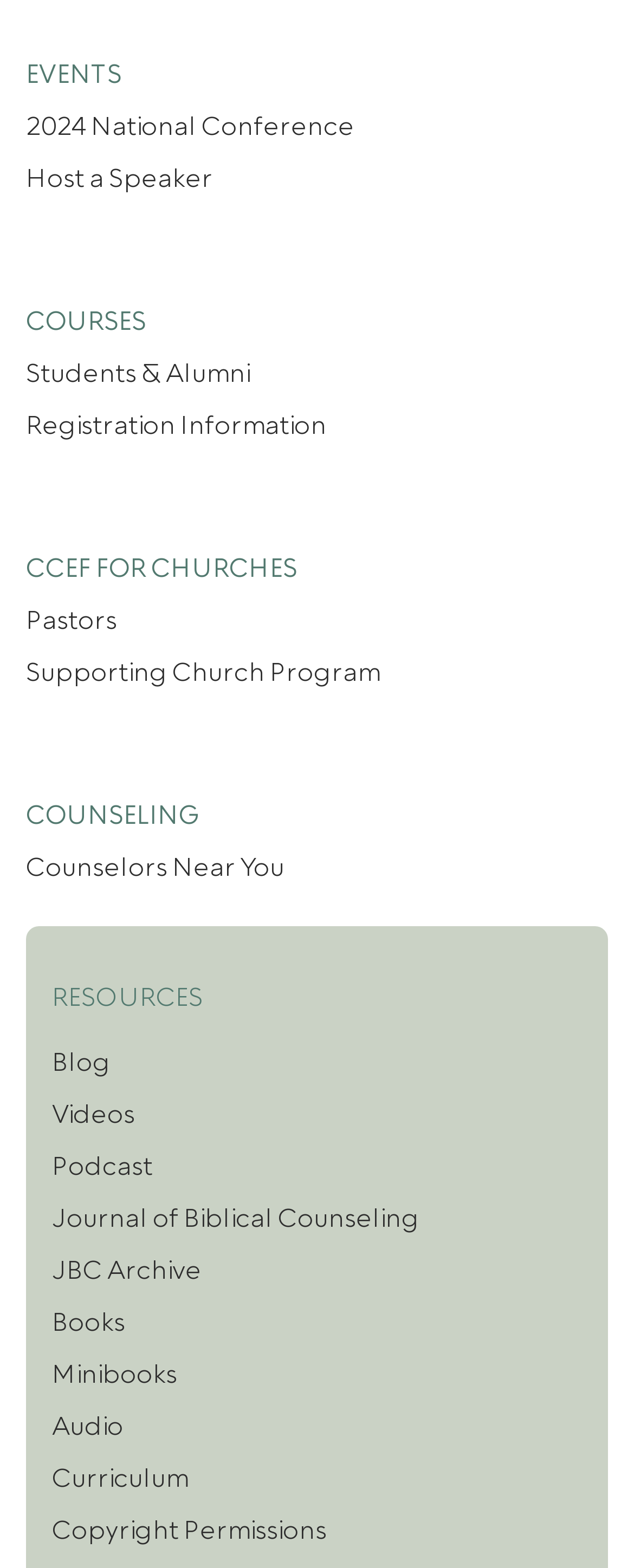Show the bounding box coordinates of the region that should be clicked to follow the instruction: "Explore COURSES."

[0.041, 0.176, 0.231, 0.217]